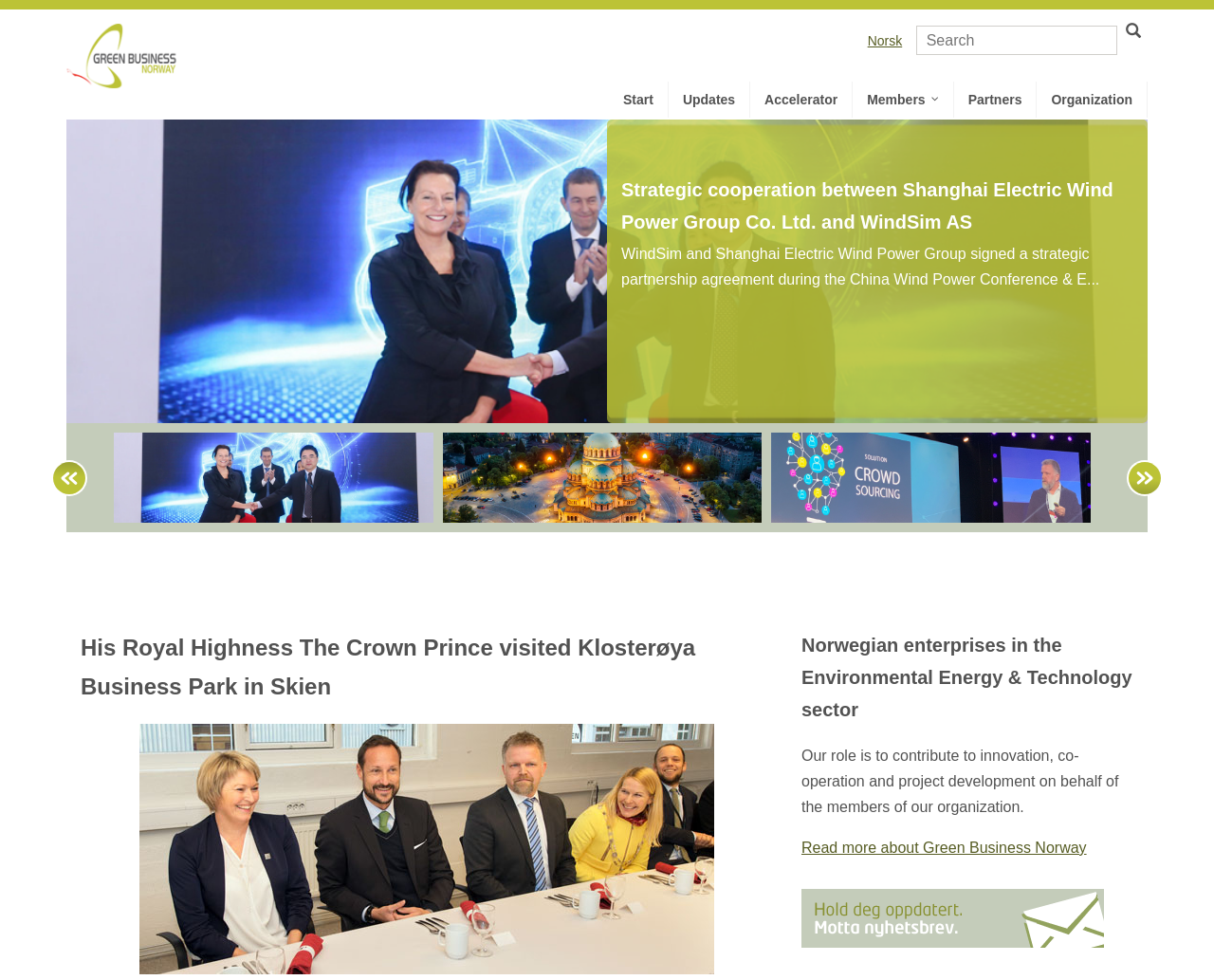Find the main header of the webpage and produce its text content.

His Royal Highness The Crown Prince visited Klosterøya Business Park in Skien